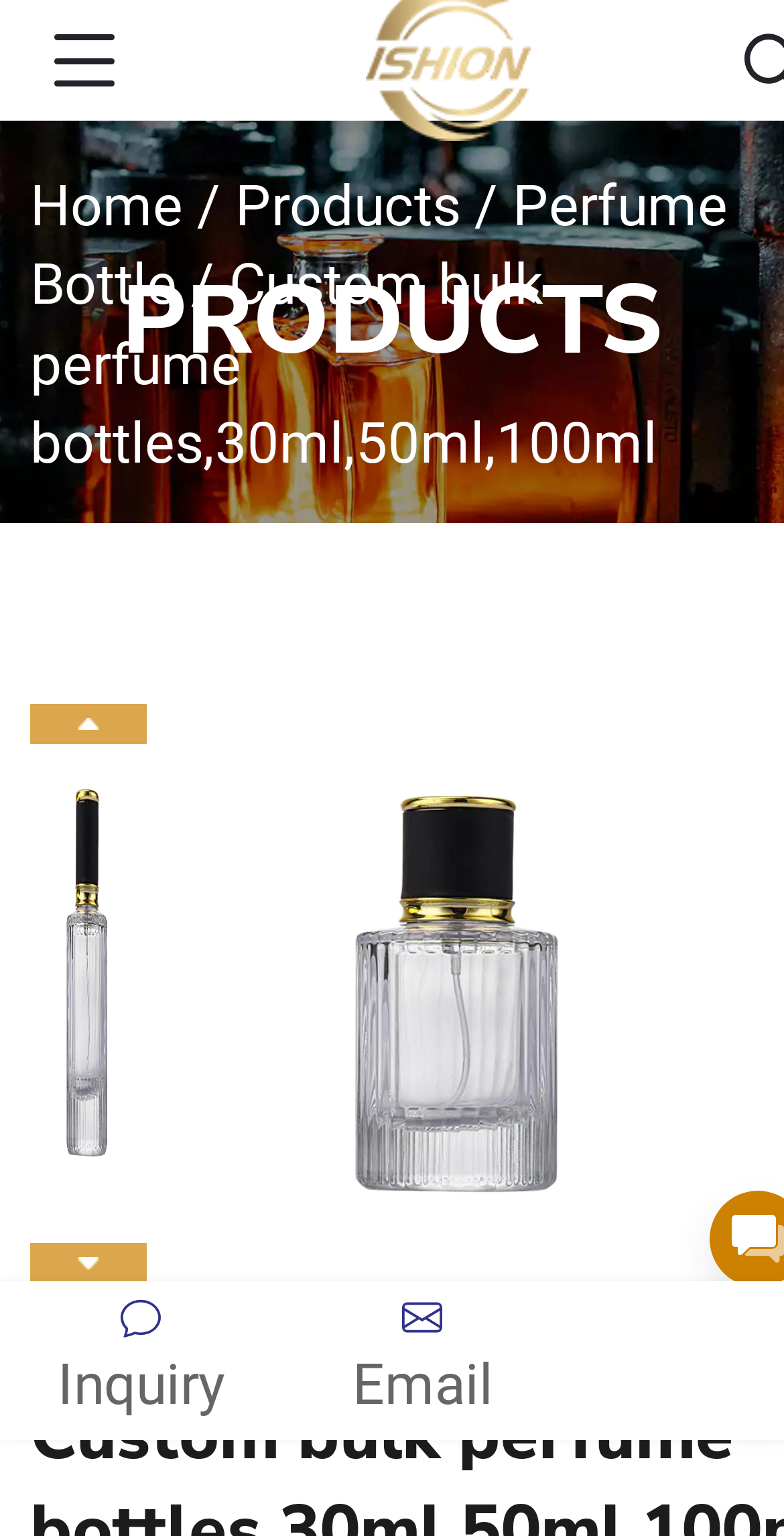What is the main category of products?
Provide a fully detailed and comprehensive answer to the question.

Based on the webpage structure, I can see that the main heading is 'PRODUCTS' and there are links to 'Perfume Bottle' and 'Home' which suggests that the main category of products is perfume bottles.